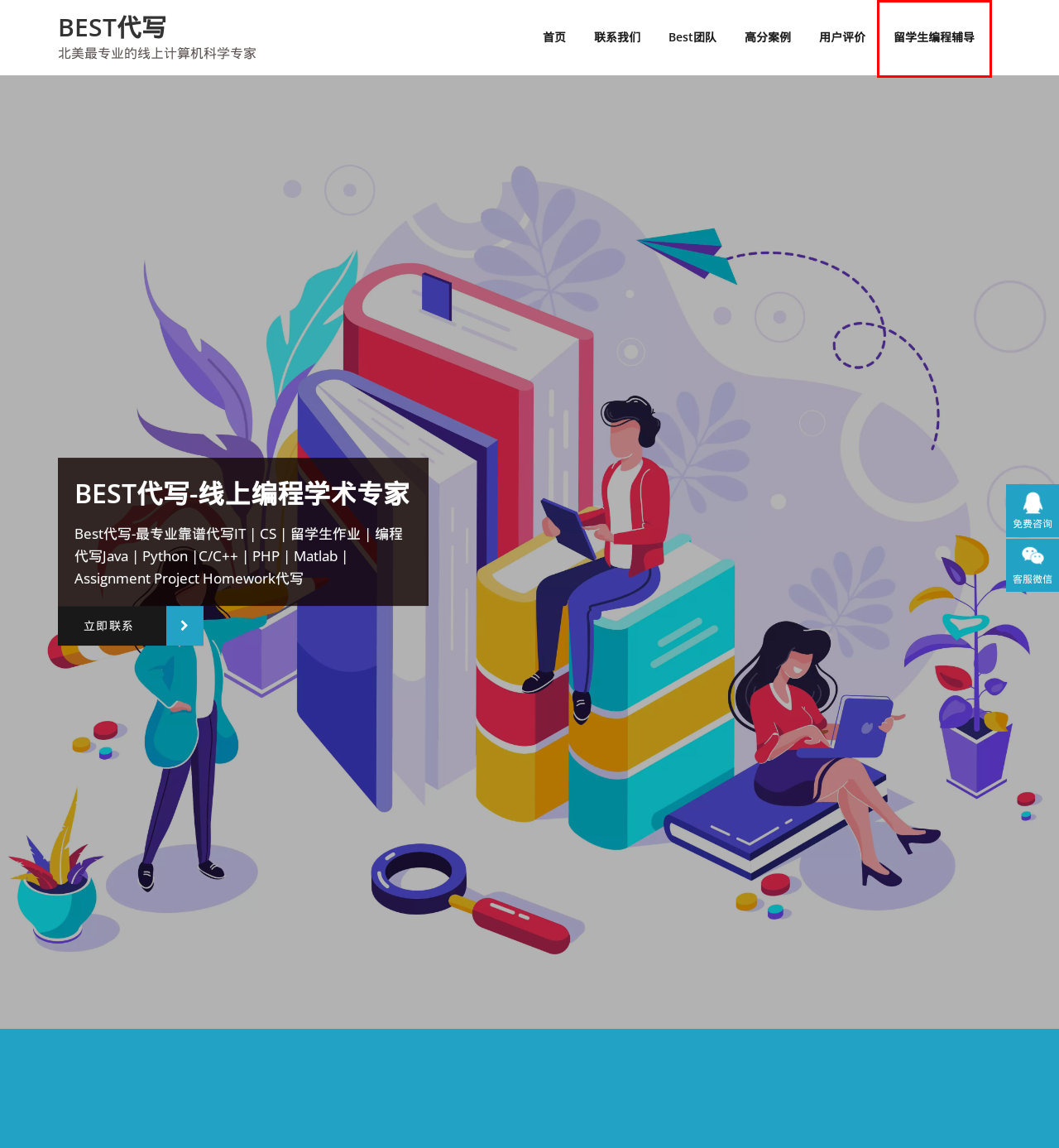Observe the provided screenshot of a webpage that has a red rectangle bounding box. Determine the webpage description that best matches the new webpage after clicking the element inside the red bounding box. Here are the candidates:
A. 联系我们 - BEST代写
B. 高分案例 - BEST代写 | 原创、专业、高效的代写服务，CS IT代写
C. 9月 2021 - BEST代写
D. wpa
E. Best团队
F. 高效CS|Java|Python|PHP|C|C++|Matlab等代写|北美最专业的线上计算机科学专家
G. 用户评价 | Best代写
H. 留学生编程辅导 归档 - BEST代写

H